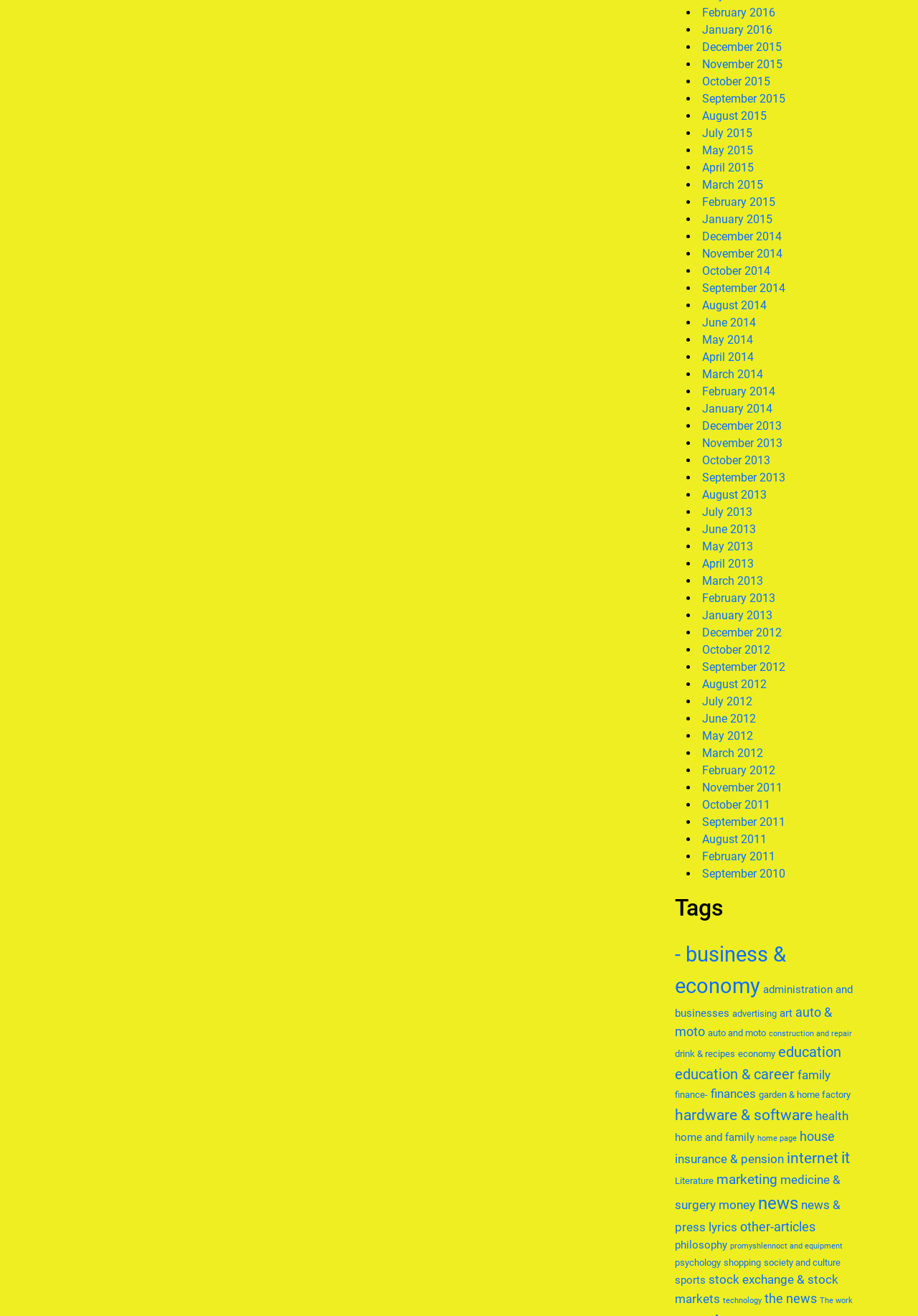Determine the bounding box coordinates of the area to click in order to meet this instruction: "View April 2014".

[0.765, 0.266, 0.821, 0.277]